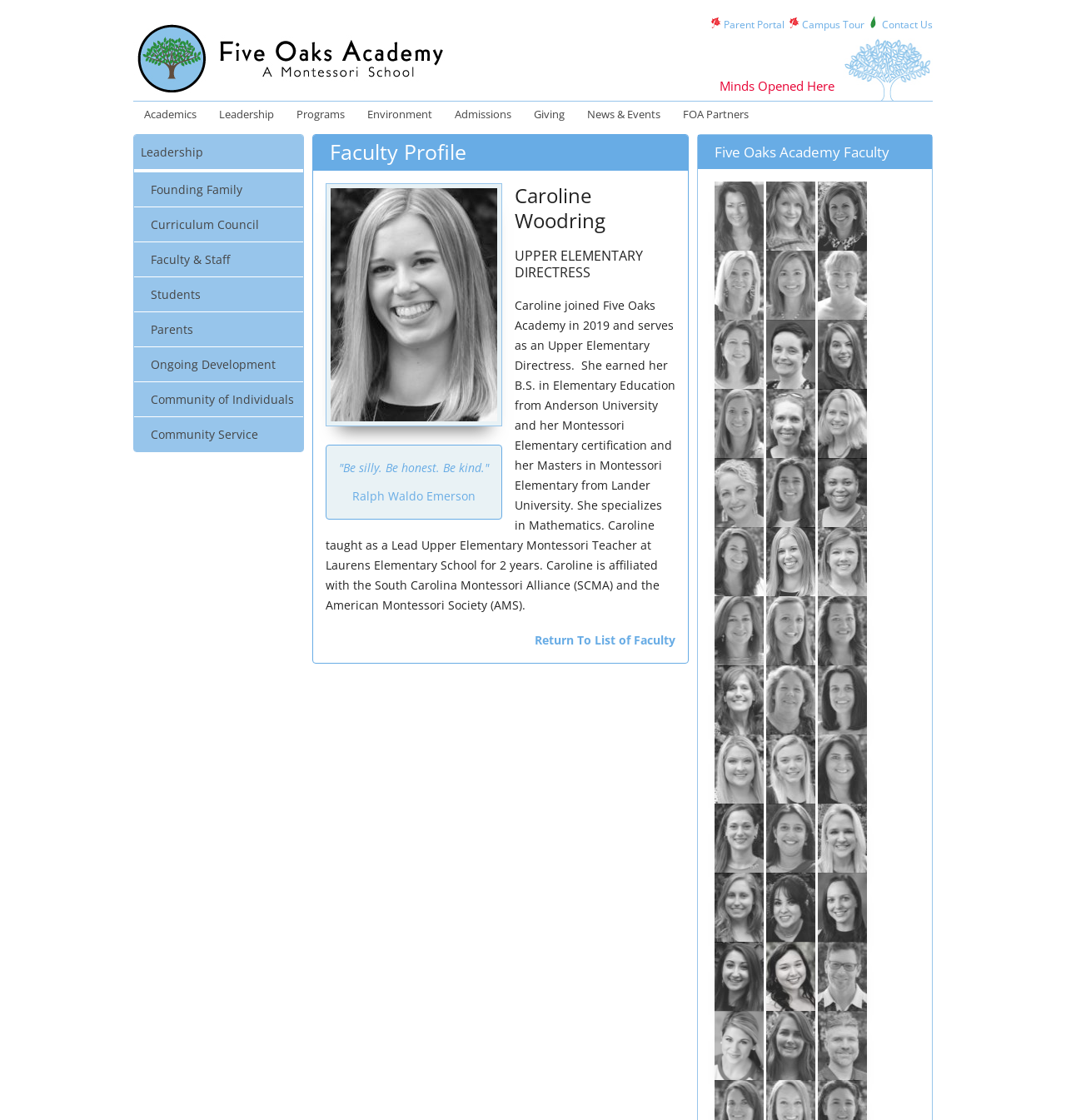Please mark the bounding box coordinates of the area that should be clicked to carry out the instruction: "Follow 365".

None